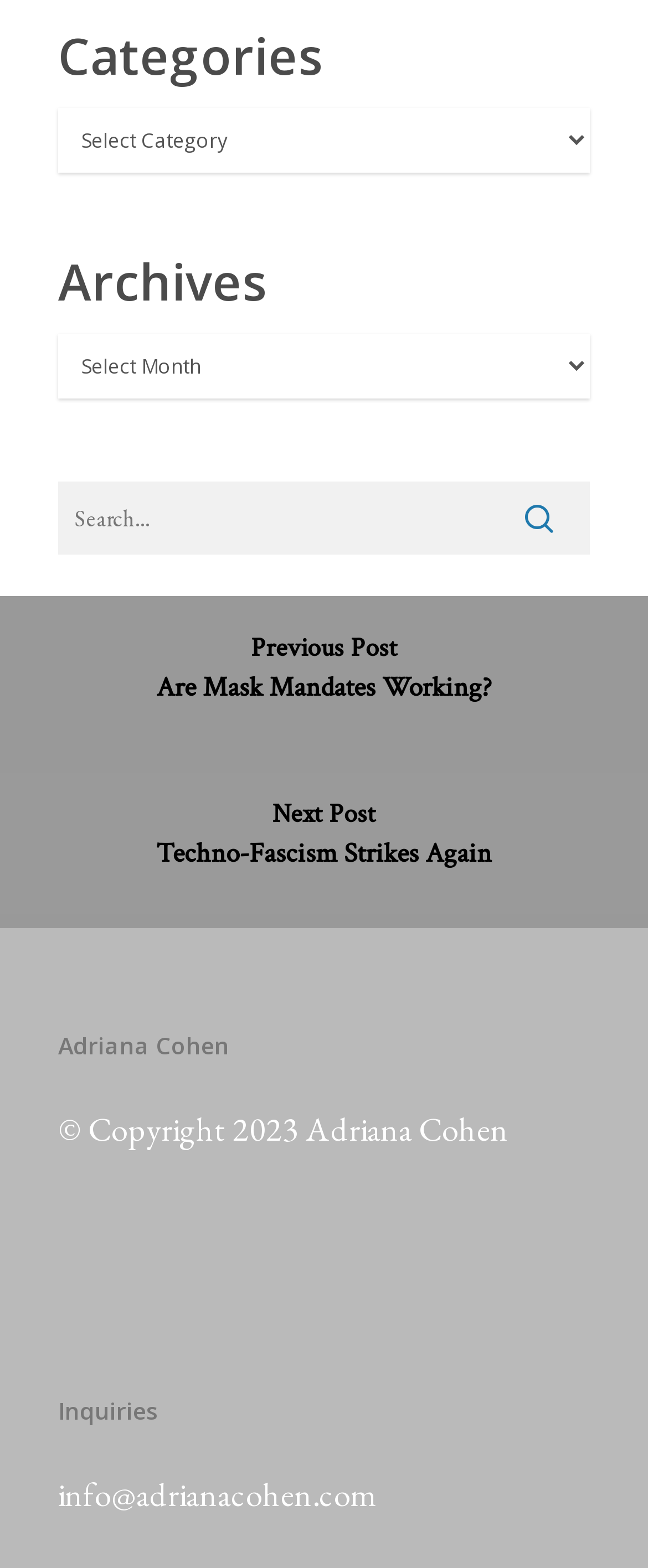Based on the image, provide a detailed response to the question:
How can you contact the author?

The contact information can be found at the bottom of the webpage, where it says 'Inquiries' and provides an email address 'info@adrianacohen.com'. This is likely the email address to contact the author or inquire about the webpage.